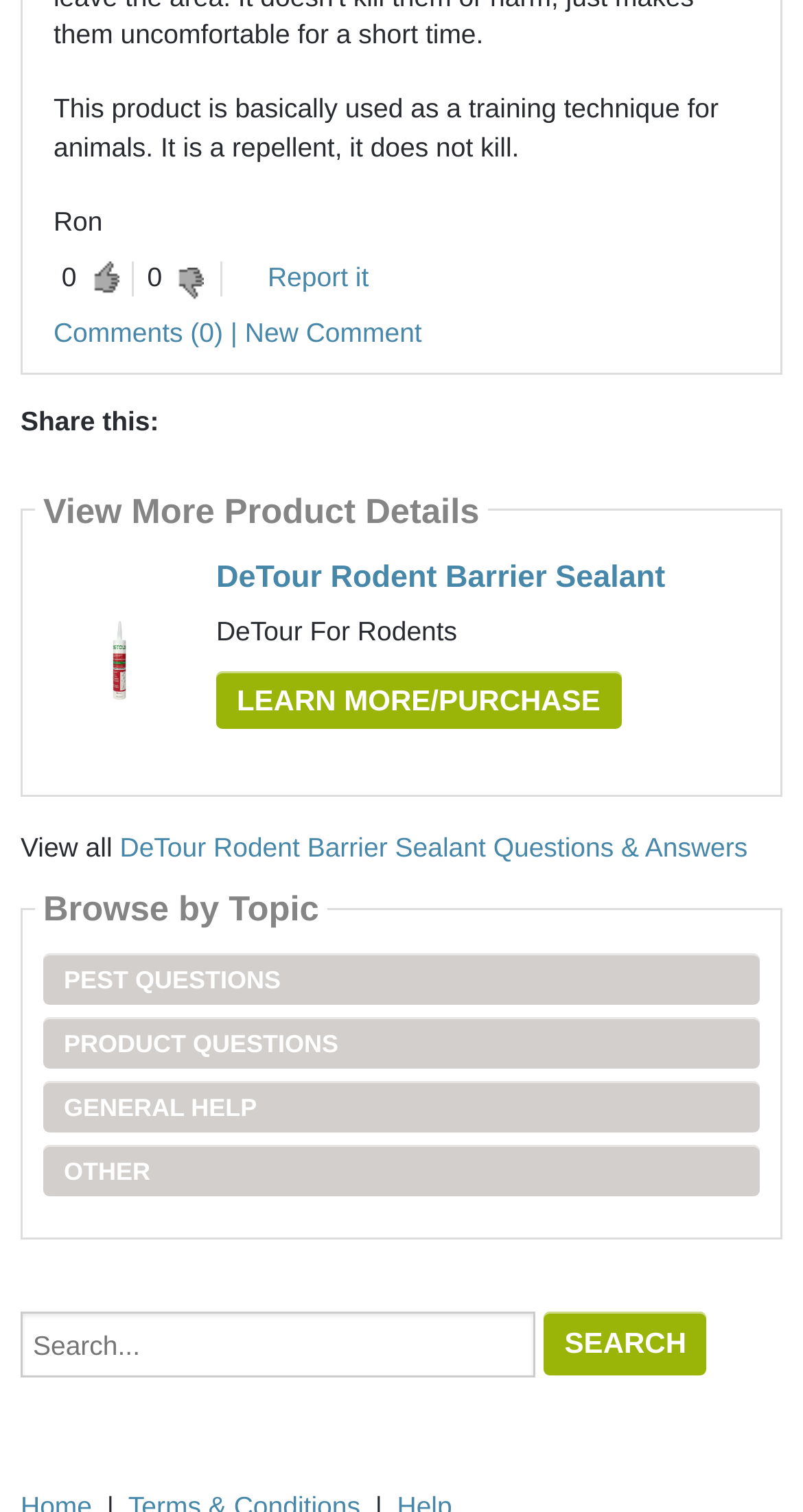What are the topics to browse by?
Based on the screenshot, respond with a single word or phrase.

PEST QUESTIONS, PRODUCT QUESTIONS, GENERAL HELP, OTHER